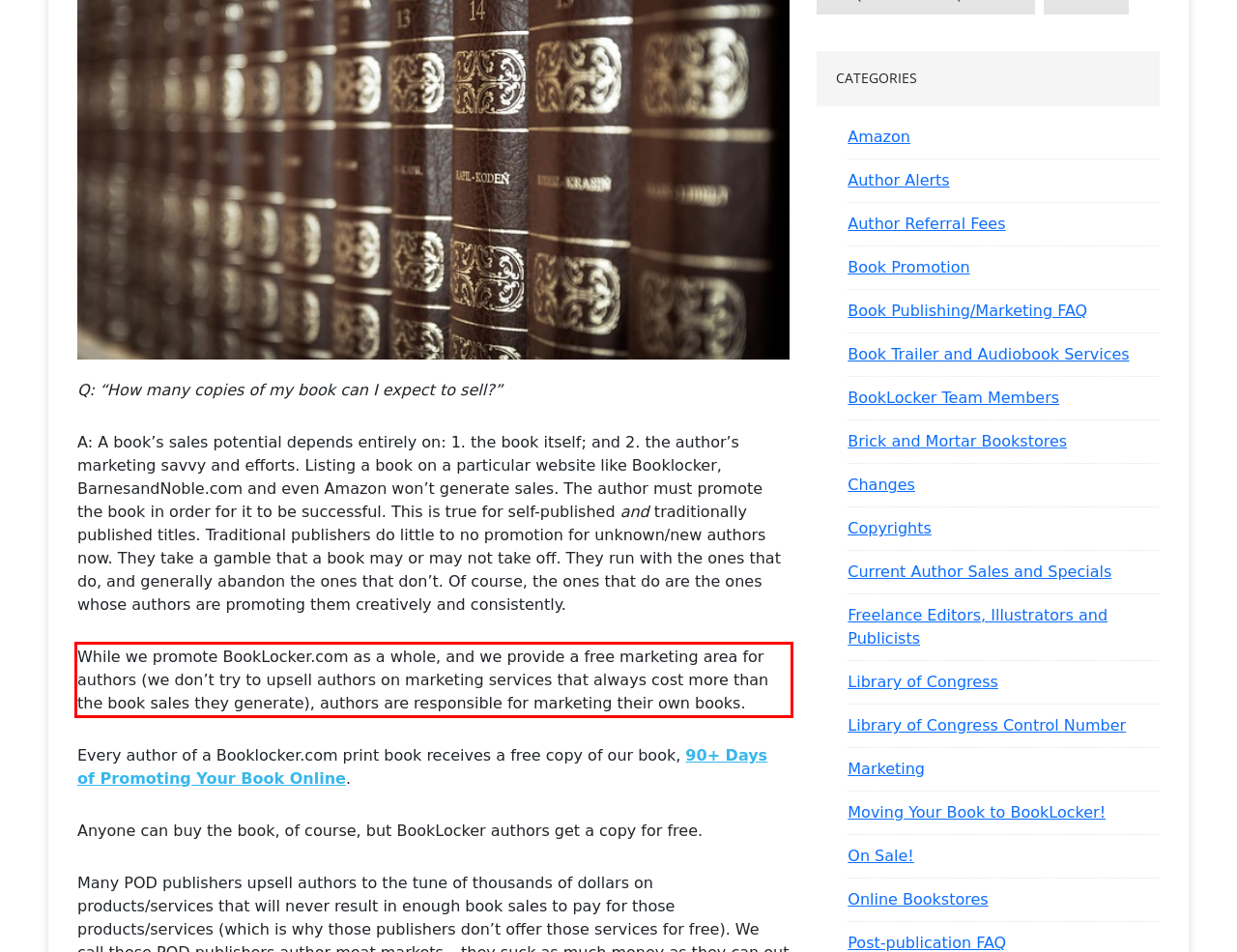You are given a screenshot of a webpage with a UI element highlighted by a red bounding box. Please perform OCR on the text content within this red bounding box.

While we promote BookLocker.com as a whole, and we provide a free marketing area for authors (we don’t try to upsell authors on marketing services that always cost more than the book sales they generate), authors are responsible for marketing their own books.